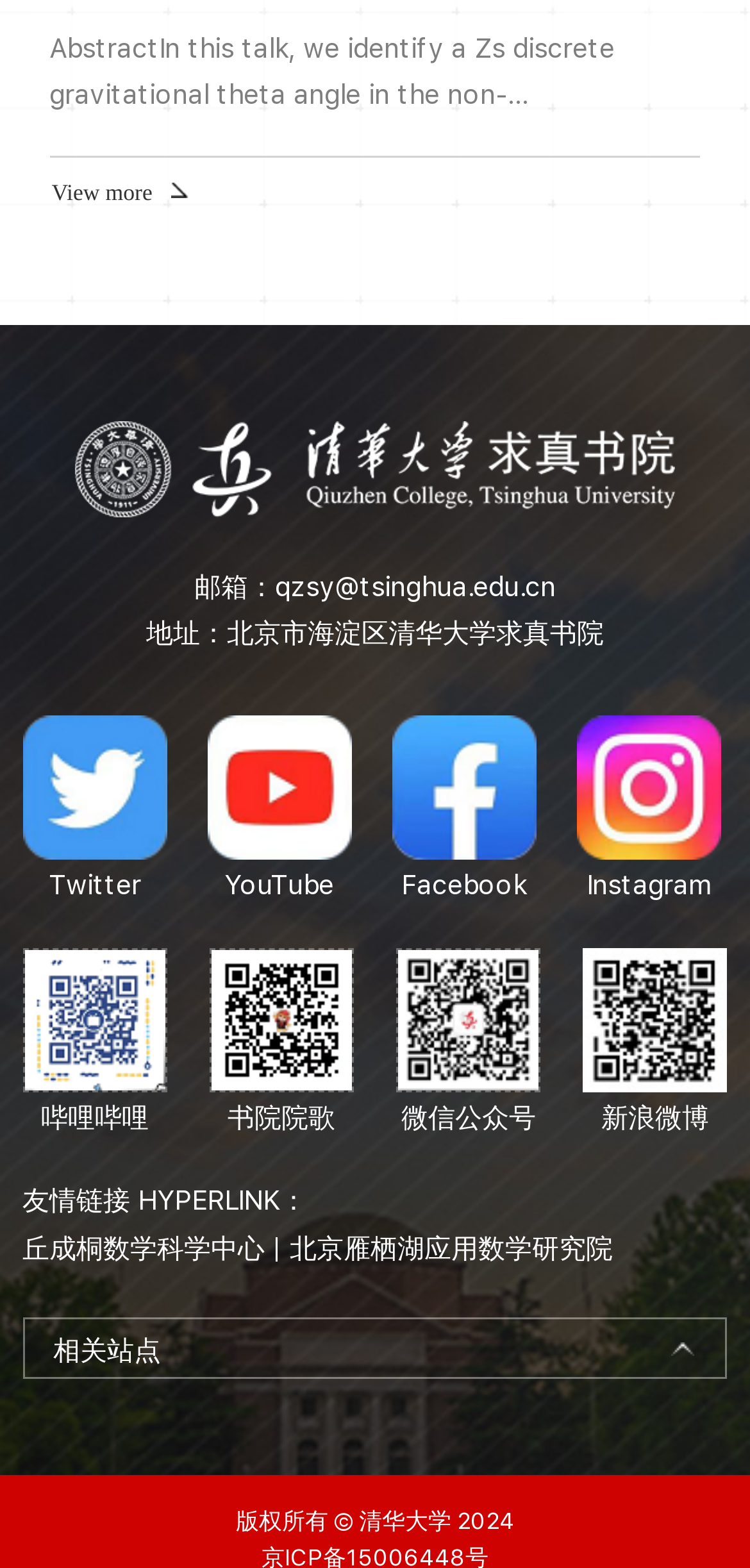Find and specify the bounding box coordinates that correspond to the clickable region for the instruction: "Visit the speaker's email".

[0.367, 0.364, 0.741, 0.384]